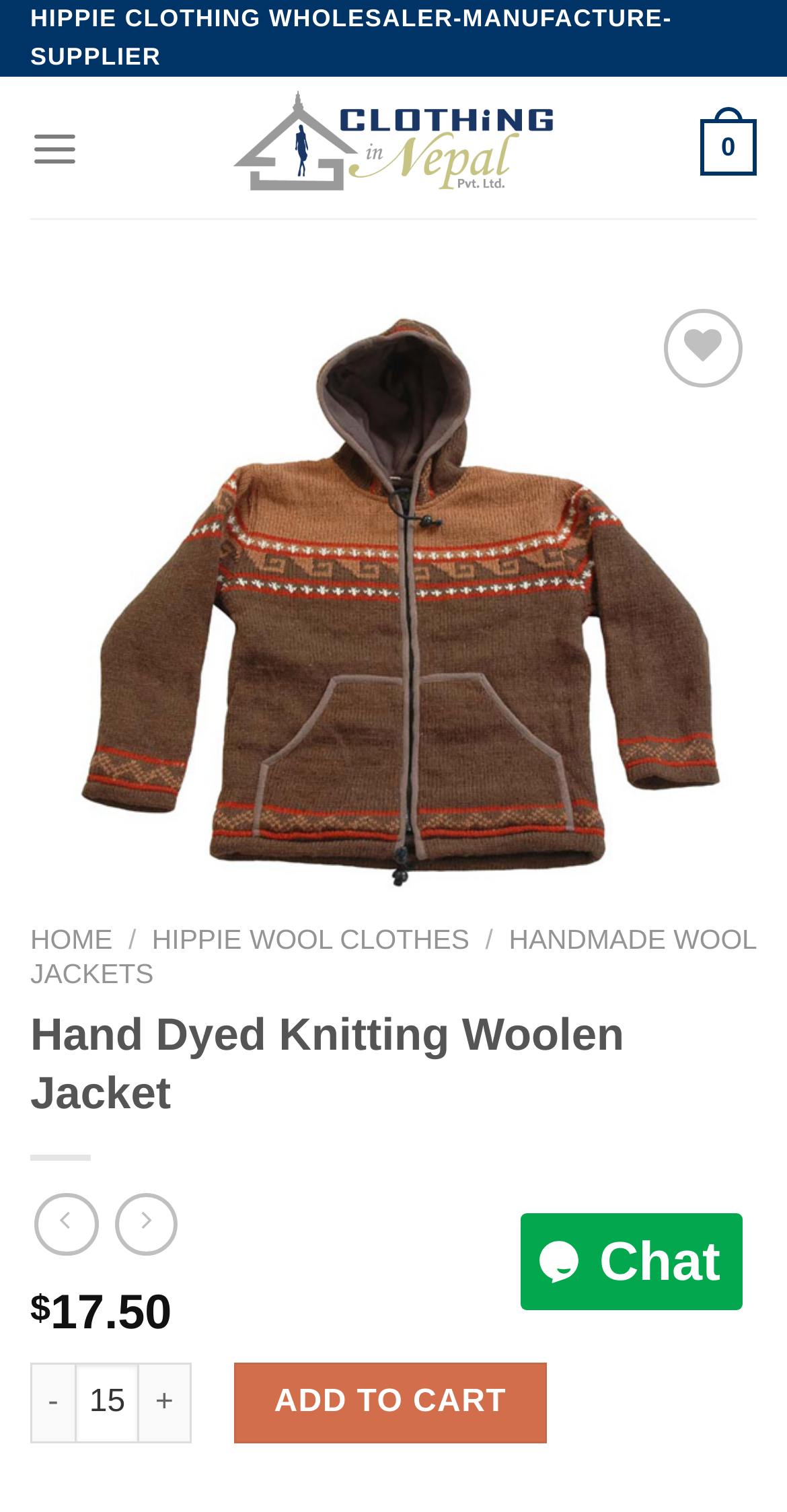Please answer the following question using a single word or phrase: 
What is the price of the Hand-Dyed Knitting Woolen Jacket?

$17.50